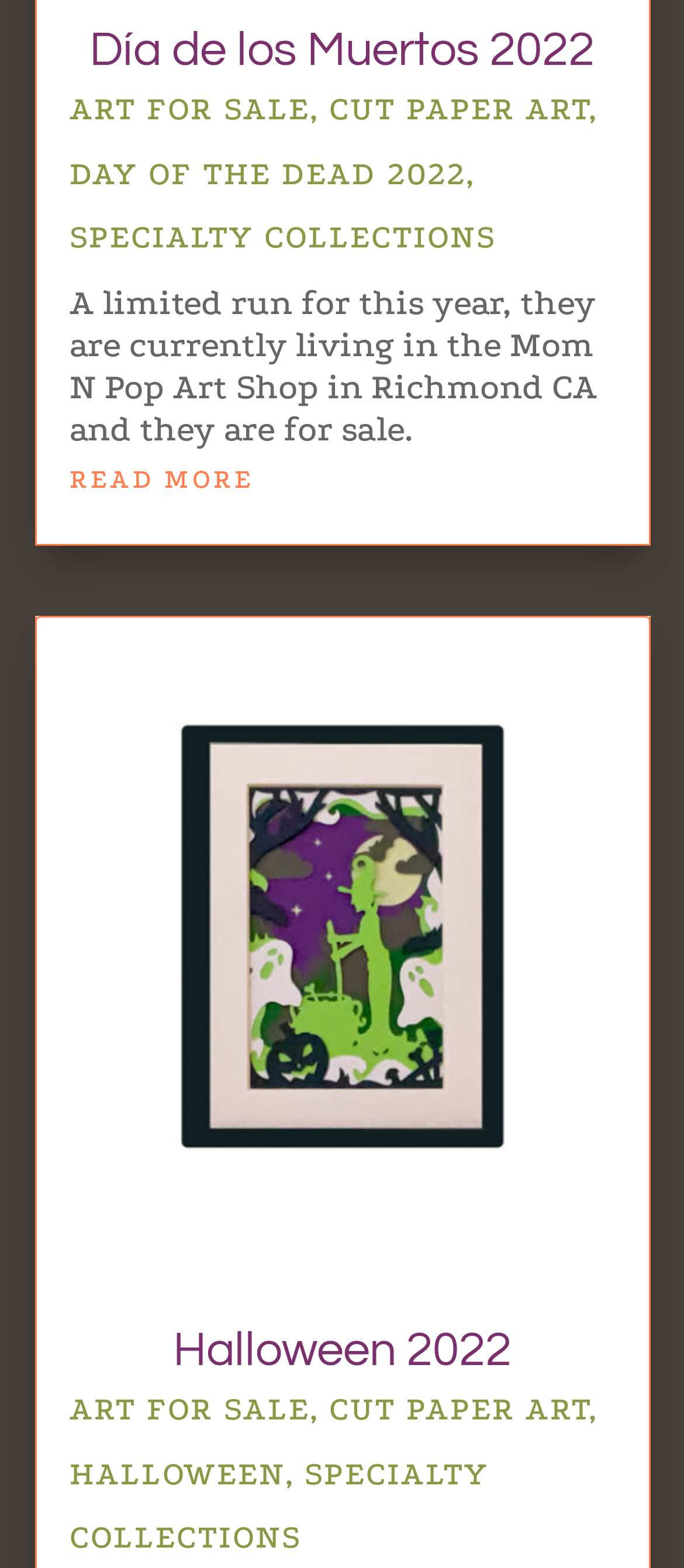Based on the element description: "read more", identify the bounding box coordinates for this UI element. The coordinates must be four float numbers between 0 and 1, listed as [left, top, right, bottom].

[0.101, 0.296, 0.371, 0.316]